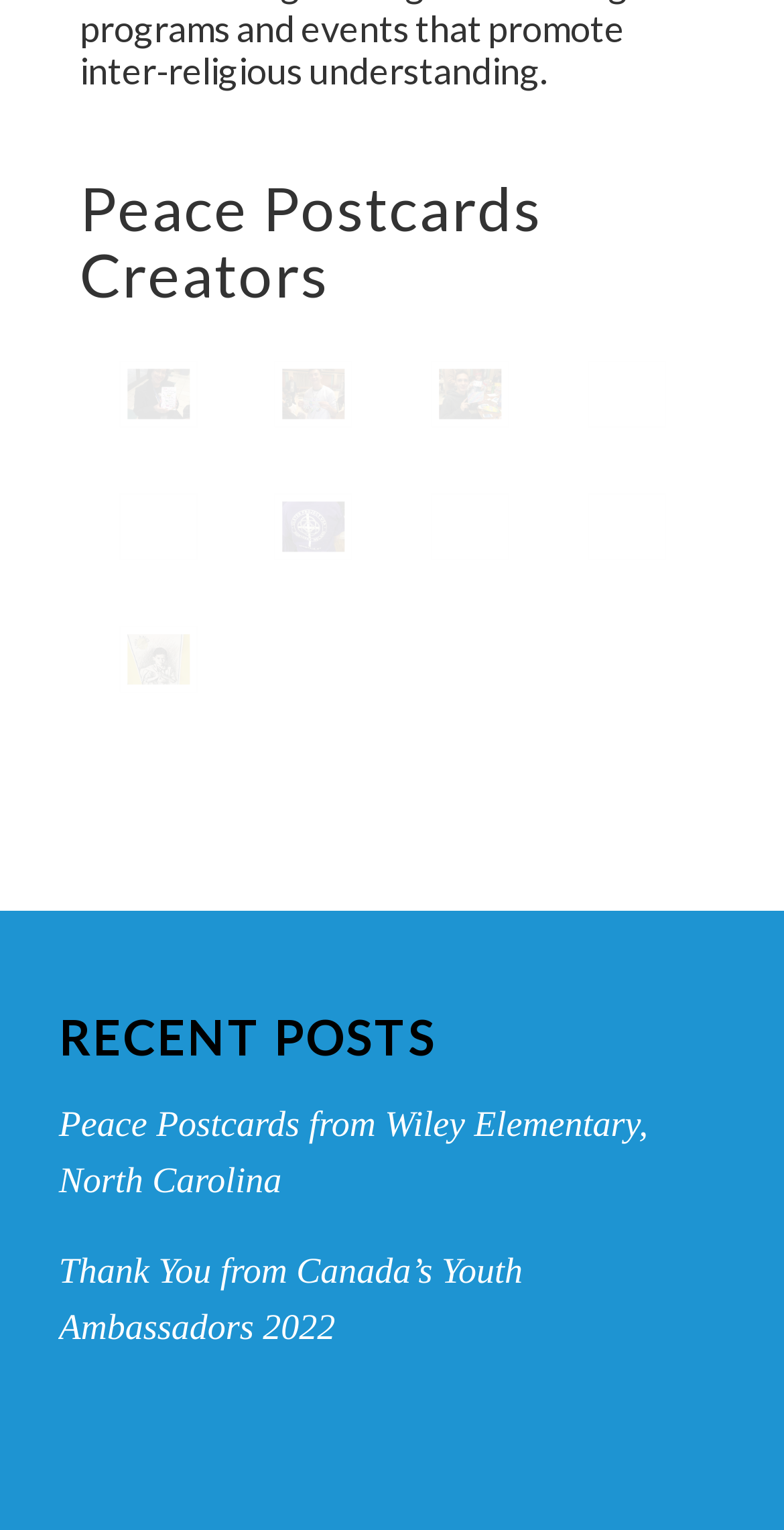Locate the bounding box coordinates of the region to be clicked to comply with the following instruction: "read the post from Wiley Elementary, North Carolina". The coordinates must be four float numbers between 0 and 1, in the form [left, top, right, bottom].

[0.075, 0.721, 0.827, 0.784]